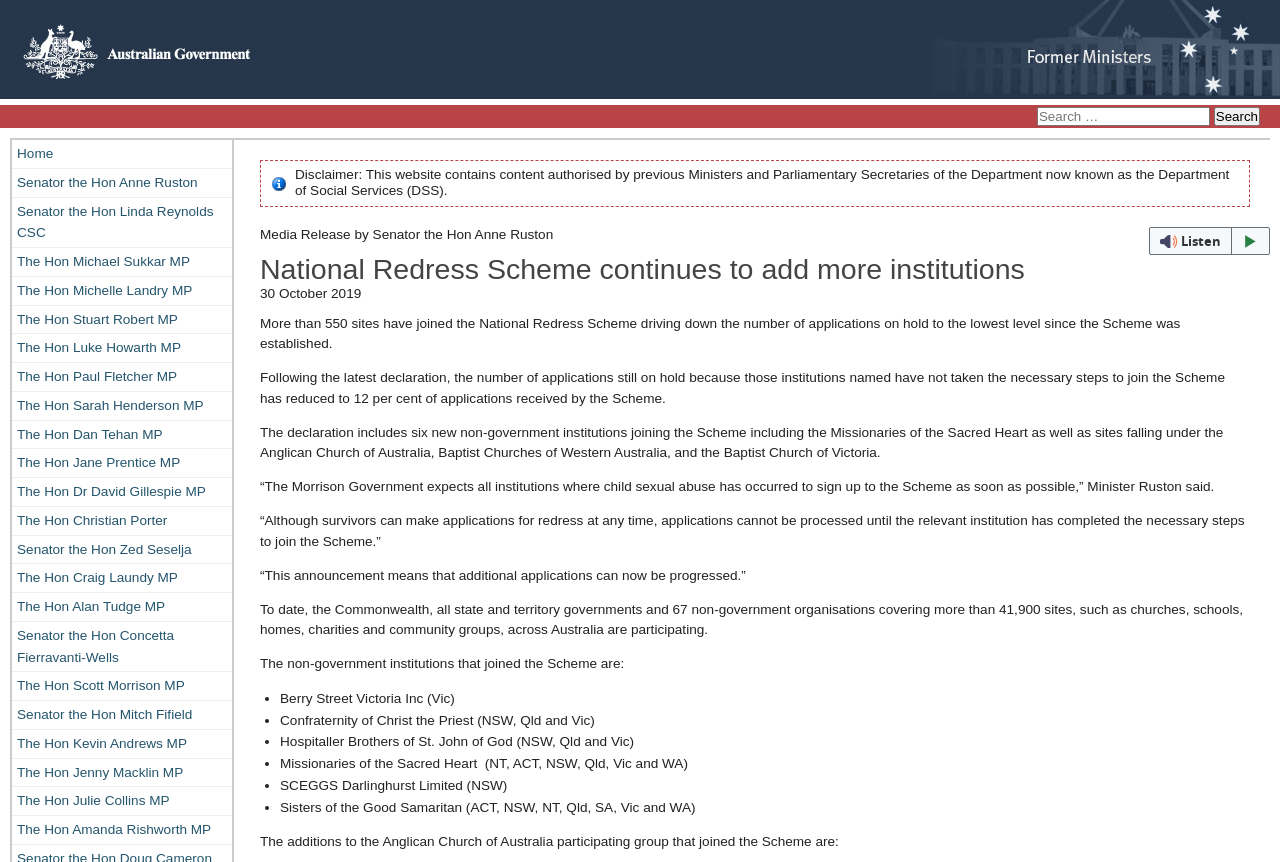Locate the bounding box coordinates of the element to click to perform the following action: 'View Winter Services'. The coordinates should be given as four float values between 0 and 1, in the form of [left, top, right, bottom].

None